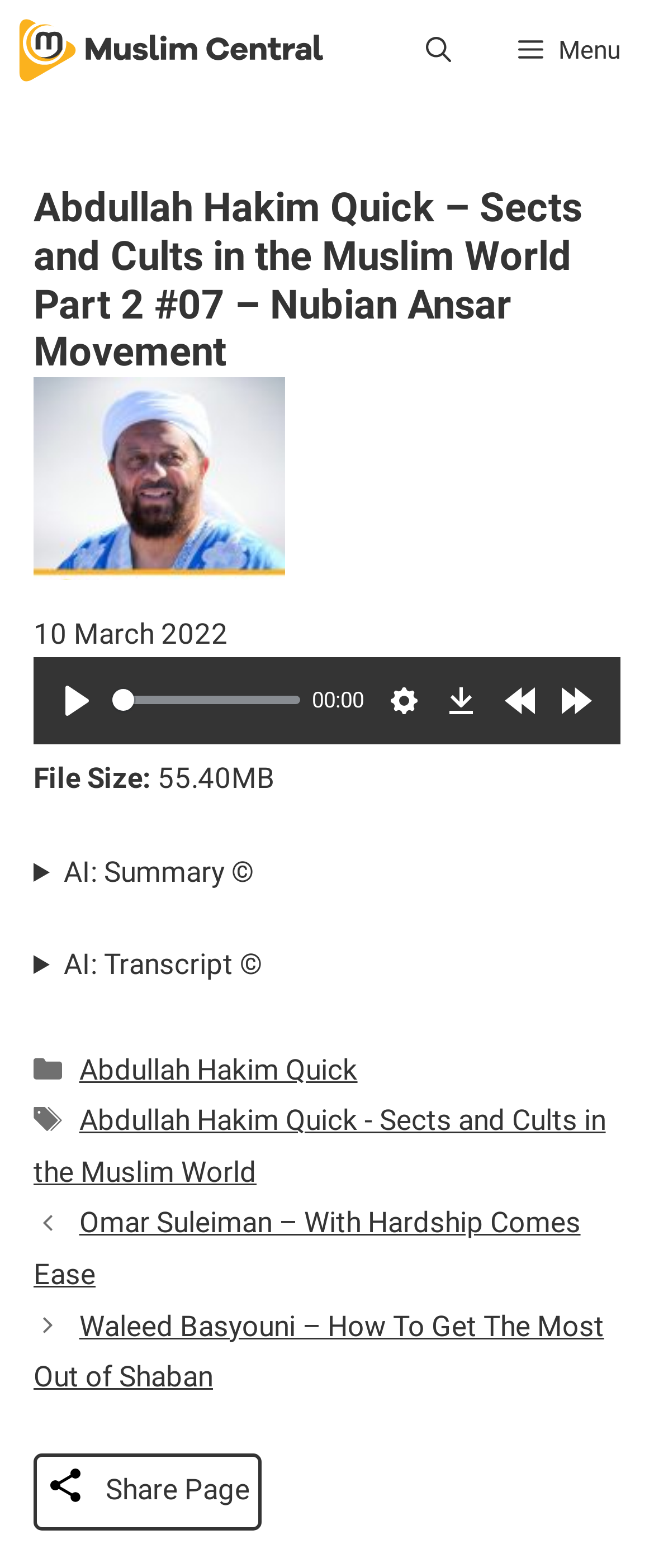Determine the bounding box coordinates for the area that should be clicked to carry out the following instruction: "Click the Muslim Central link".

[0.026, 0.0, 0.499, 0.064]